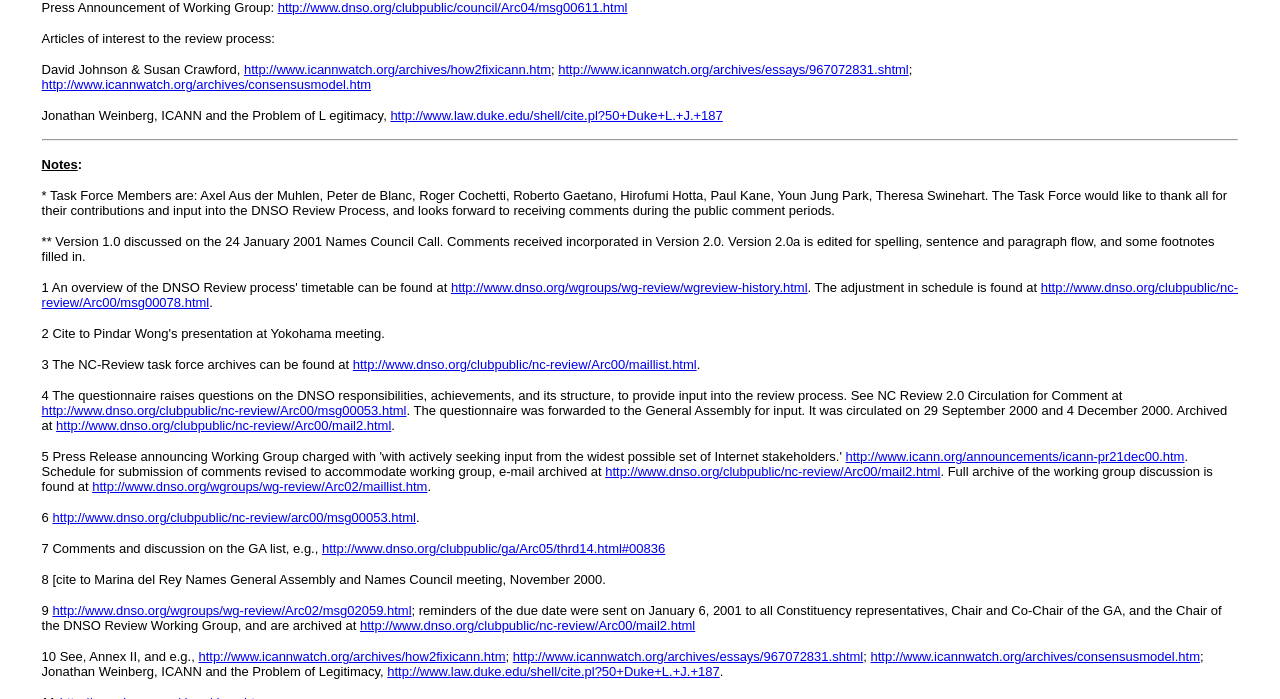Given the content of the image, can you provide a detailed answer to the question?
What is the title of the press announcement?

The title of the press announcement is 'Working Group:' which is indicated by the StaticText element with ID 471 at the top of the webpage.